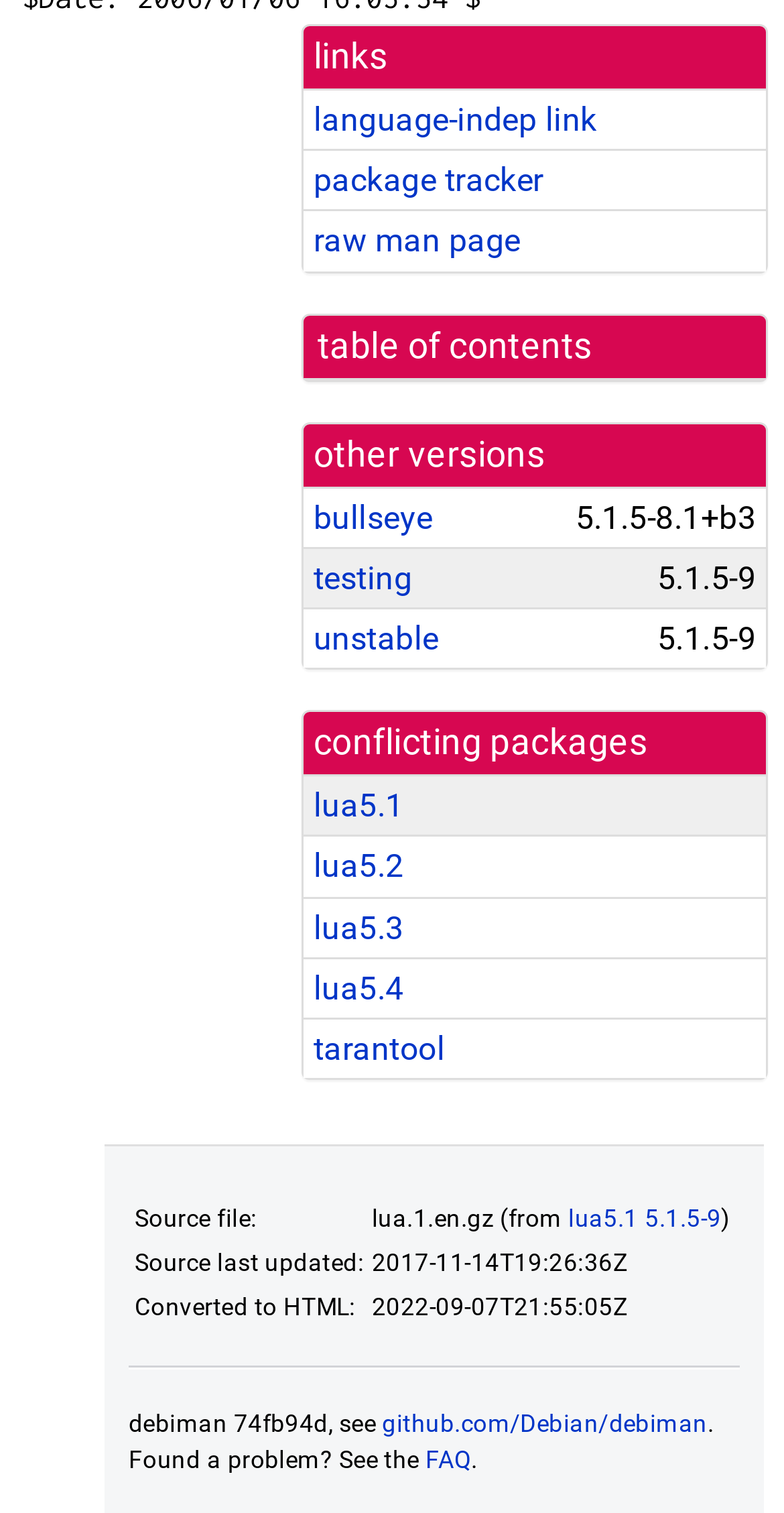Please identify the bounding box coordinates of the area I need to click to accomplish the following instruction: "expand the table of contents".

[0.387, 0.208, 0.977, 0.249]